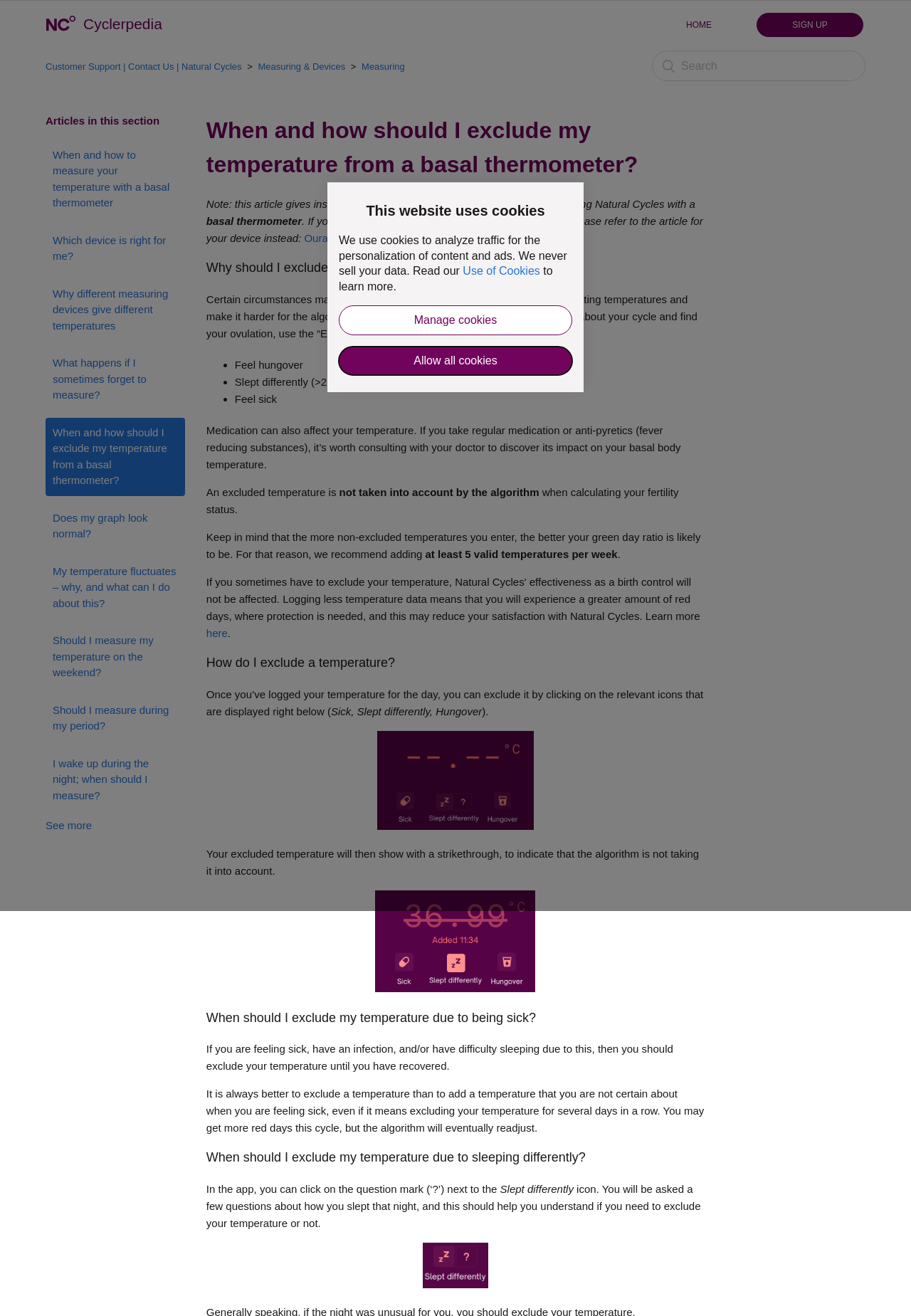When should you exclude your temperature due to being sick?
Give a single word or phrase answer based on the content of the image.

Until you have recovered